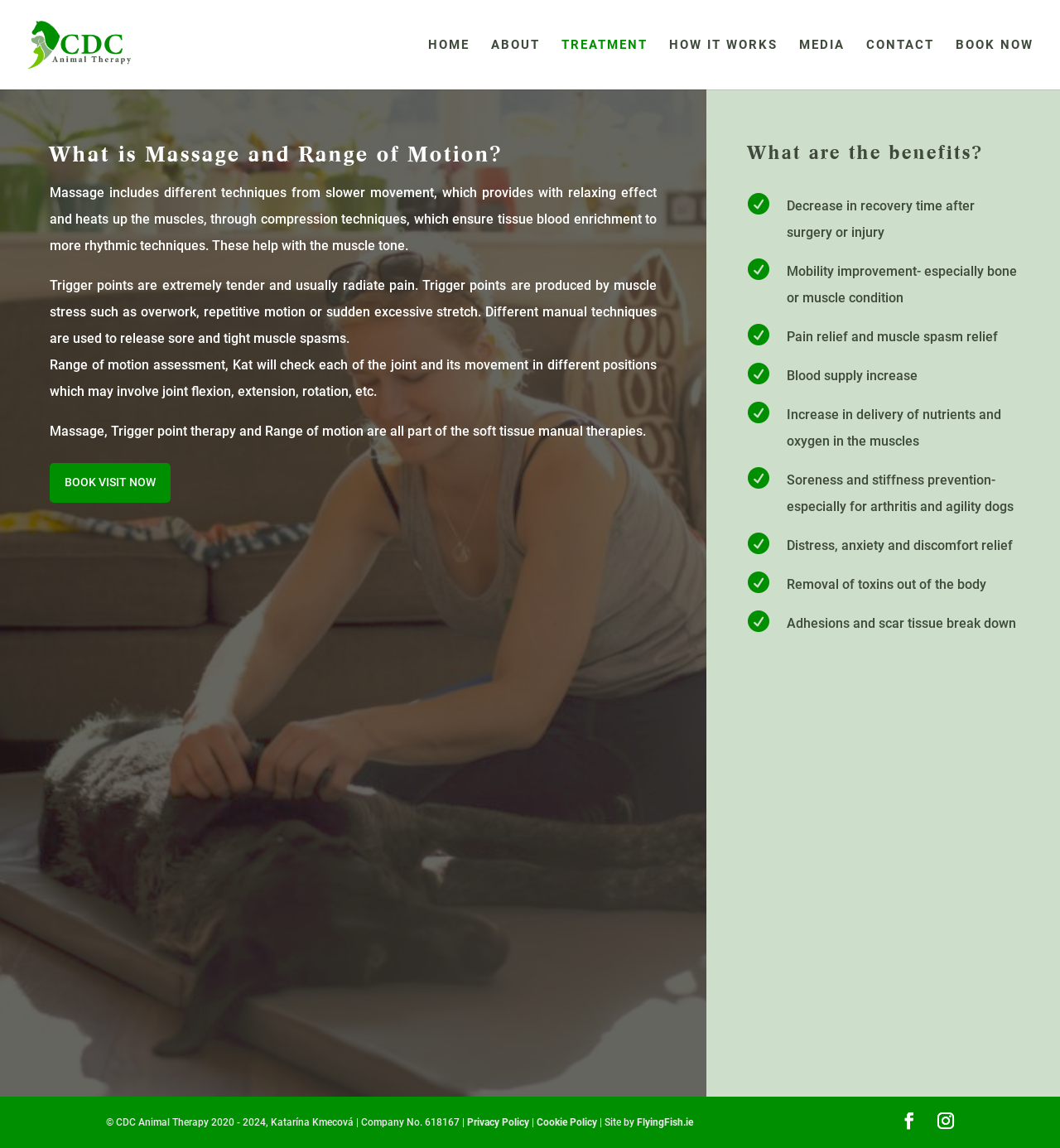With reference to the screenshot, provide a detailed response to the question below:
What is the purpose of trigger point therapy?

According to the webpage, trigger point therapy is used to release sore and tight muscle spasms, which are produced by muscle stress such as overwork, repetitive motion or sudden excessive stretch.